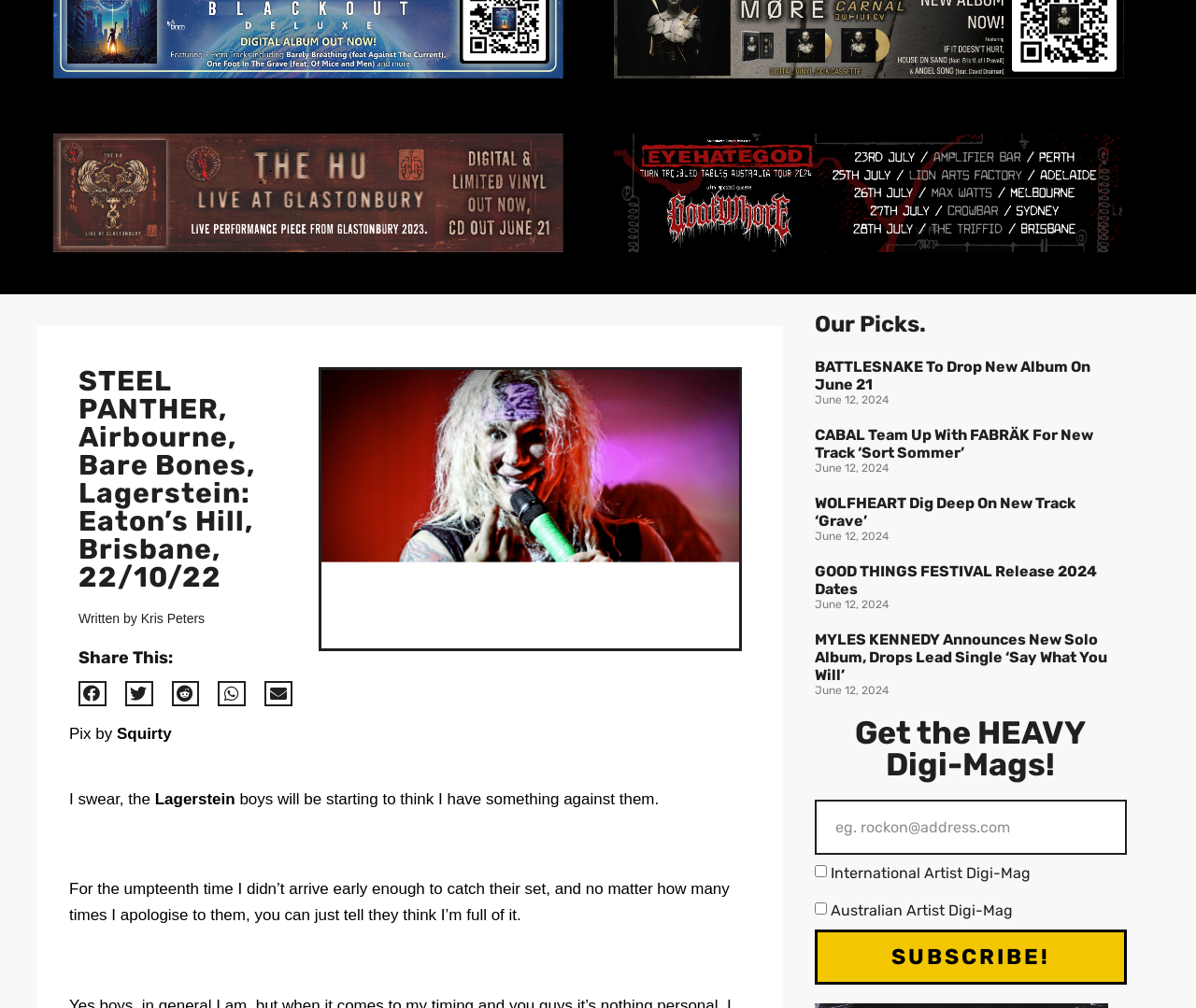Given the element description: "aria-label="Share on facebook"", predict the bounding box coordinates of this UI element. The coordinates must be four float numbers between 0 and 1, given as [left, top, right, bottom].

[0.066, 0.675, 0.089, 0.7]